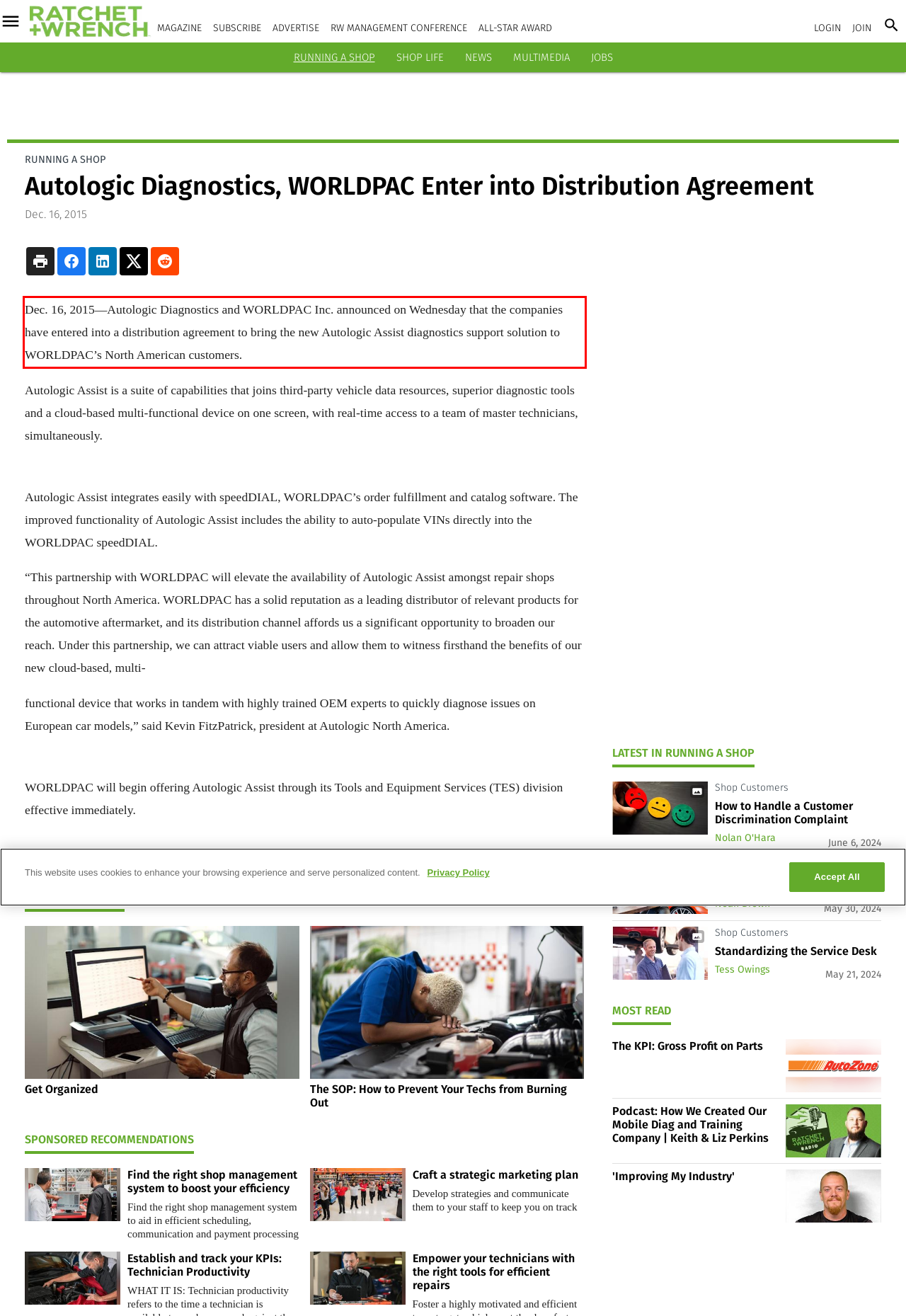There is a UI element on the webpage screenshot marked by a red bounding box. Extract and generate the text content from within this red box.

Dec. 16, 2015—Autologic Diagnostics and WORLDPAC Inc. announced on Wednesday that the companies have entered into a distribution agreement to bring the new Autologic Assist diagnostics support solution to WORLDPAC’s North American customers.